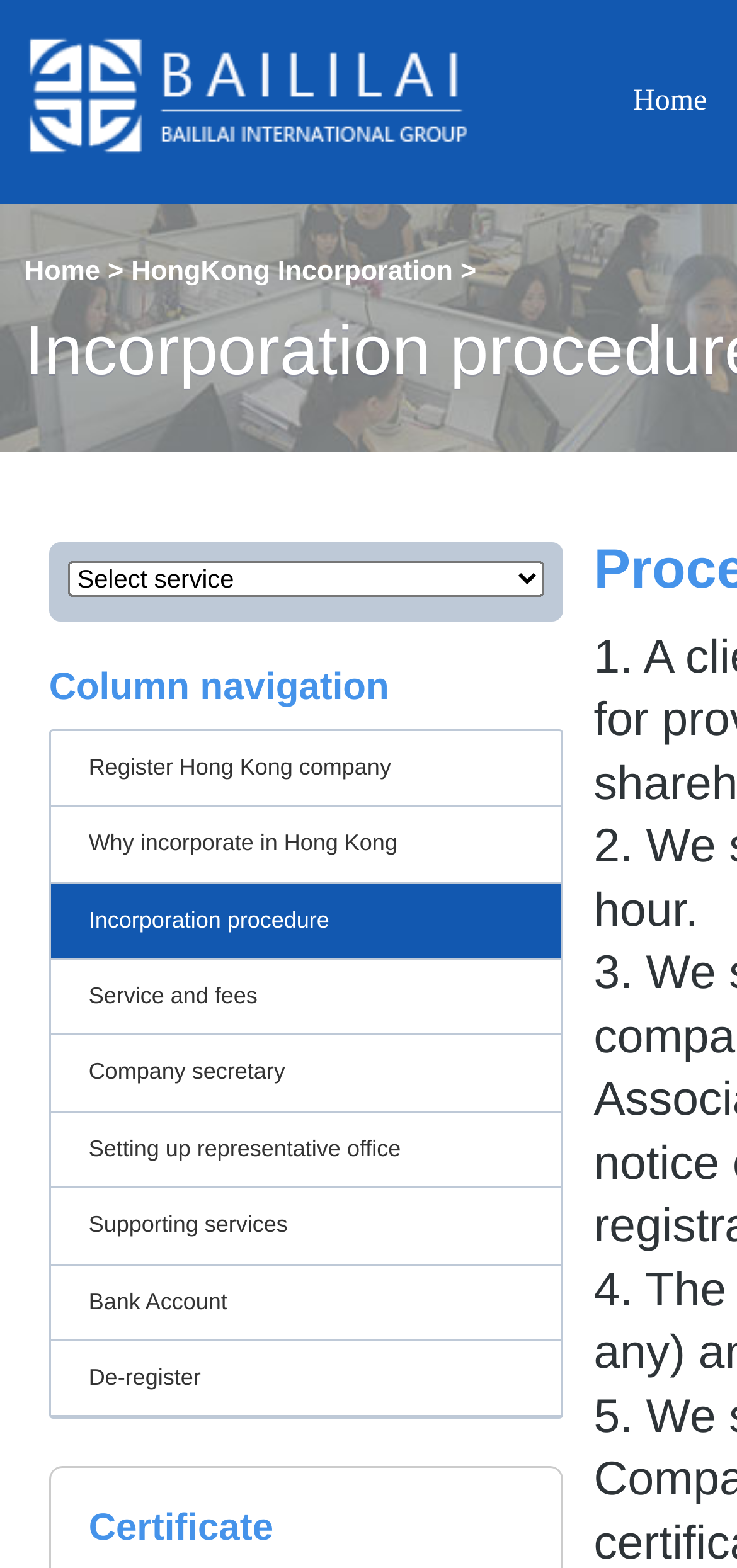Identify the bounding box coordinates of the clickable region to carry out the given instruction: "Go to Admission".

None